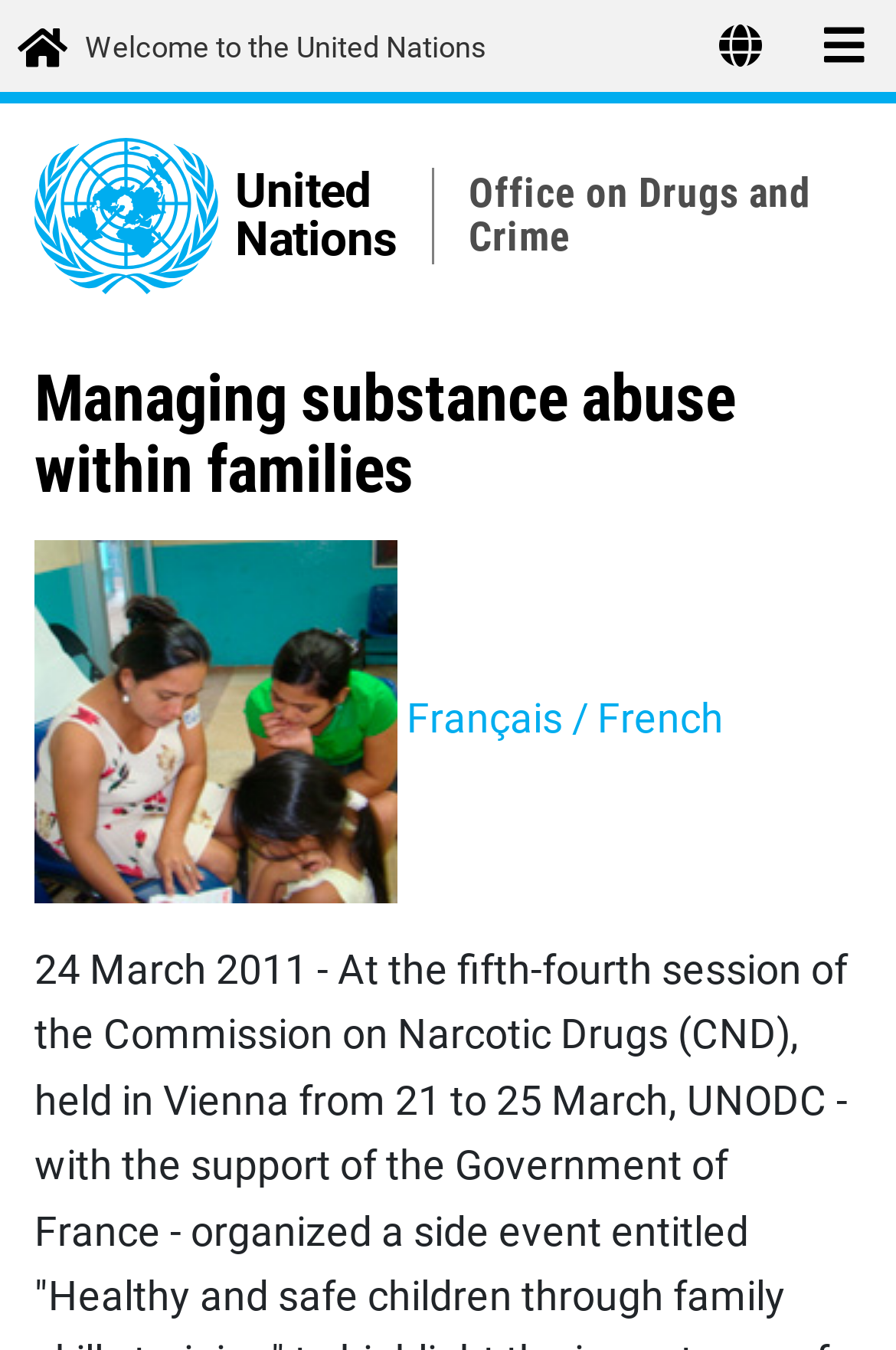Utilize the details in the image to give a detailed response to the question: What is the topic of the webpage?

The root element of the webpage is 'Managing substance abuse within families', which suggests that the topic of the webpage is related to substance abuse.